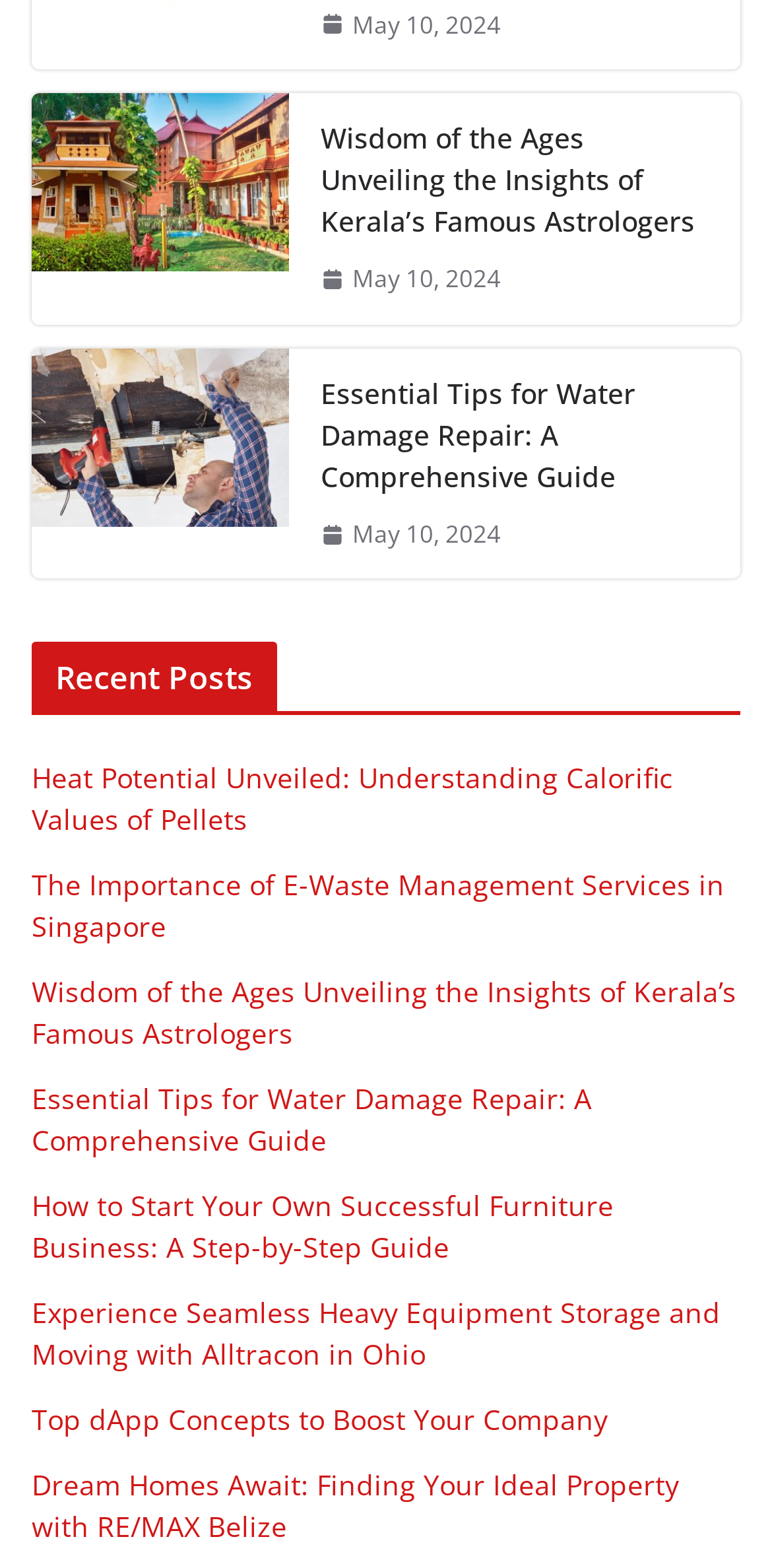What is the date of the first post?
Please elaborate on the answer to the question with detailed information.

I looked at the first post under 'Recent Posts' and saw that it has a date associated with it, which is 'May 10, 2024'. This date is also repeated above the post title.